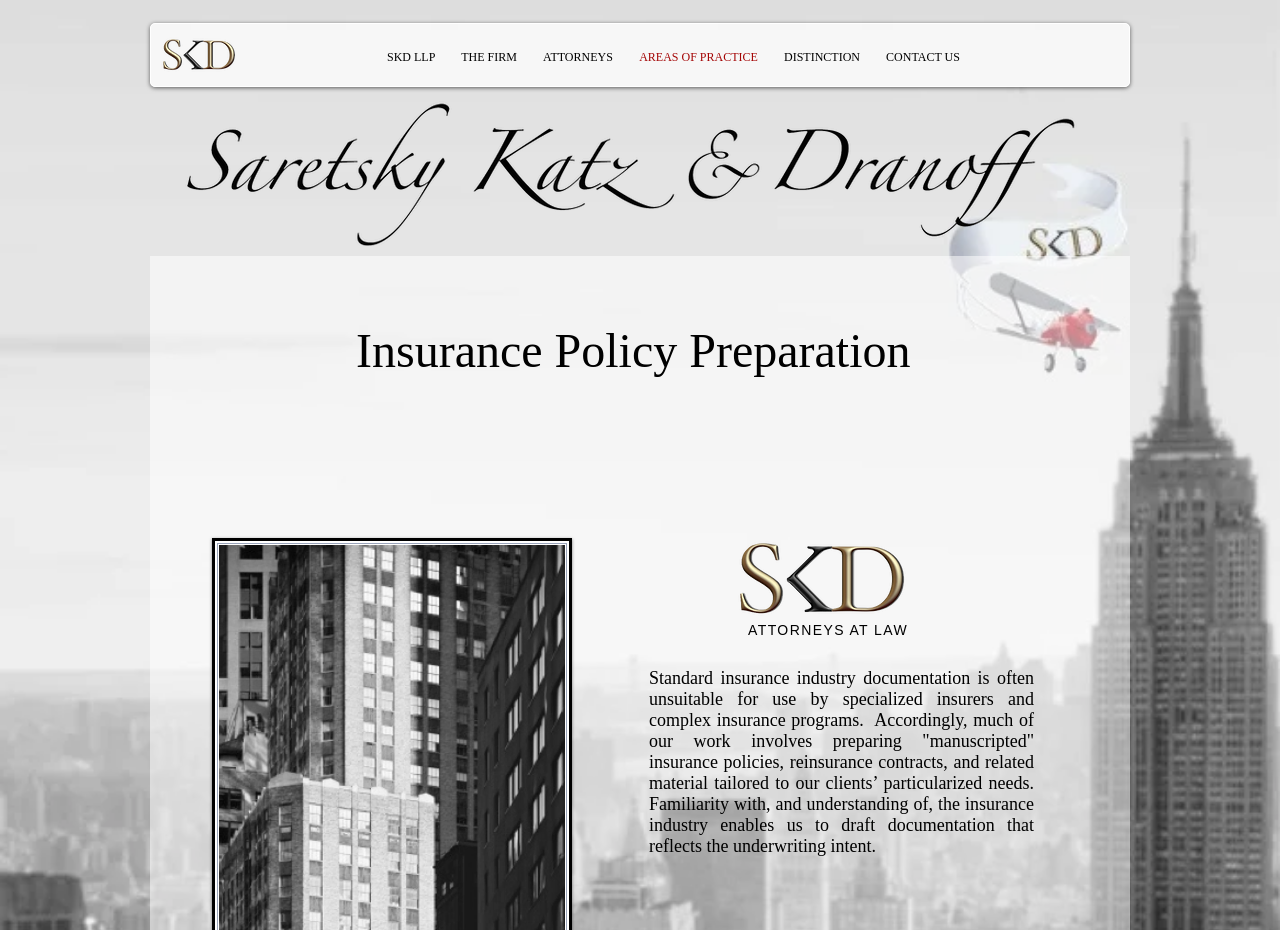What is the firm's area of expertise?
Please provide a single word or phrase as the answer based on the screenshot.

Insurance industry